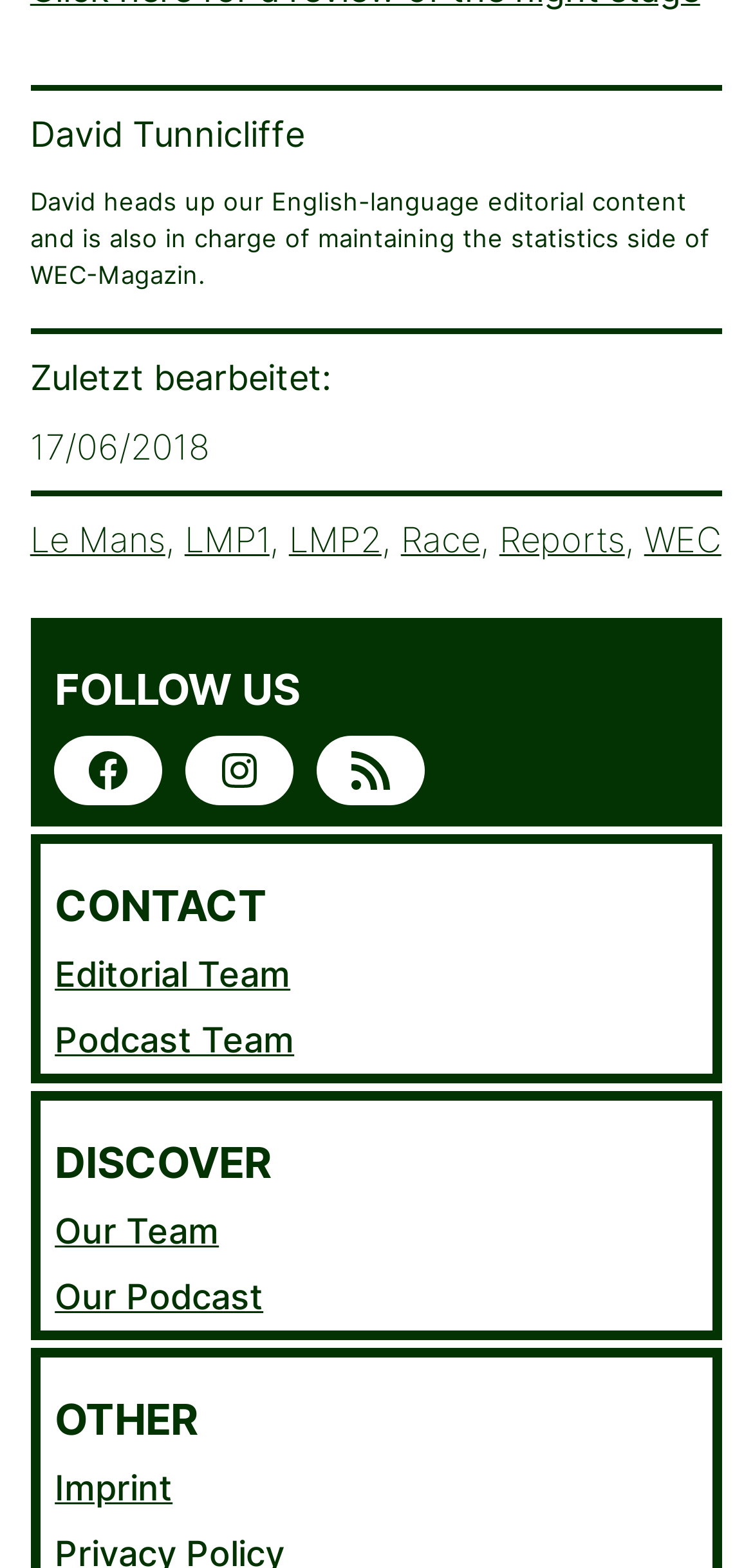Please reply to the following question using a single word or phrase: 
What is the name of the team mentioned in the editorial content?

Editorial Team